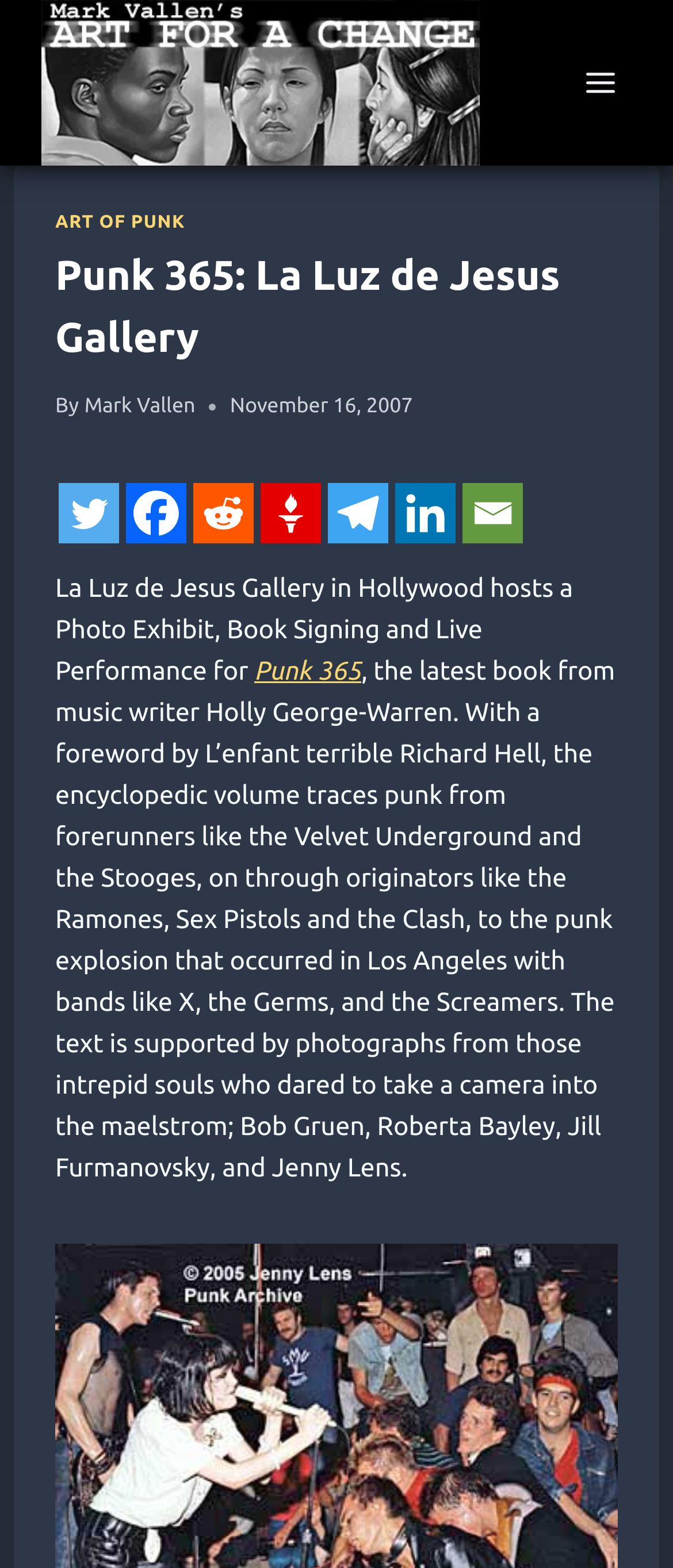What is the main title displayed on this webpage?

Punk 365: La Luz de Jesus Gallery